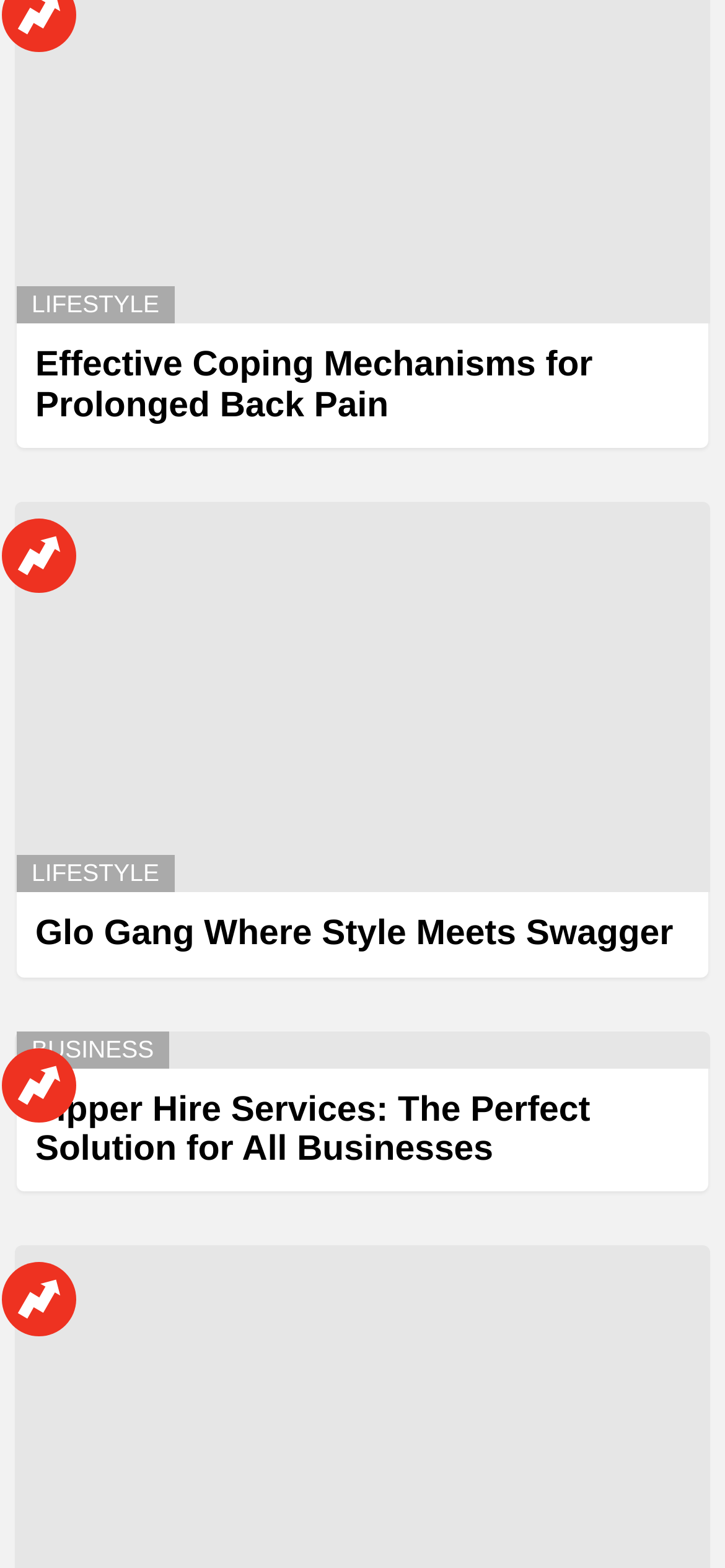Please provide a detailed answer to the question below by examining the image:
What is the title of the second article?

I looked at the second 'article' element [1156] and found a 'heading' element [1570] with the text 'Glo Gang Where Style Meets Swagger', which is likely the title of the article.